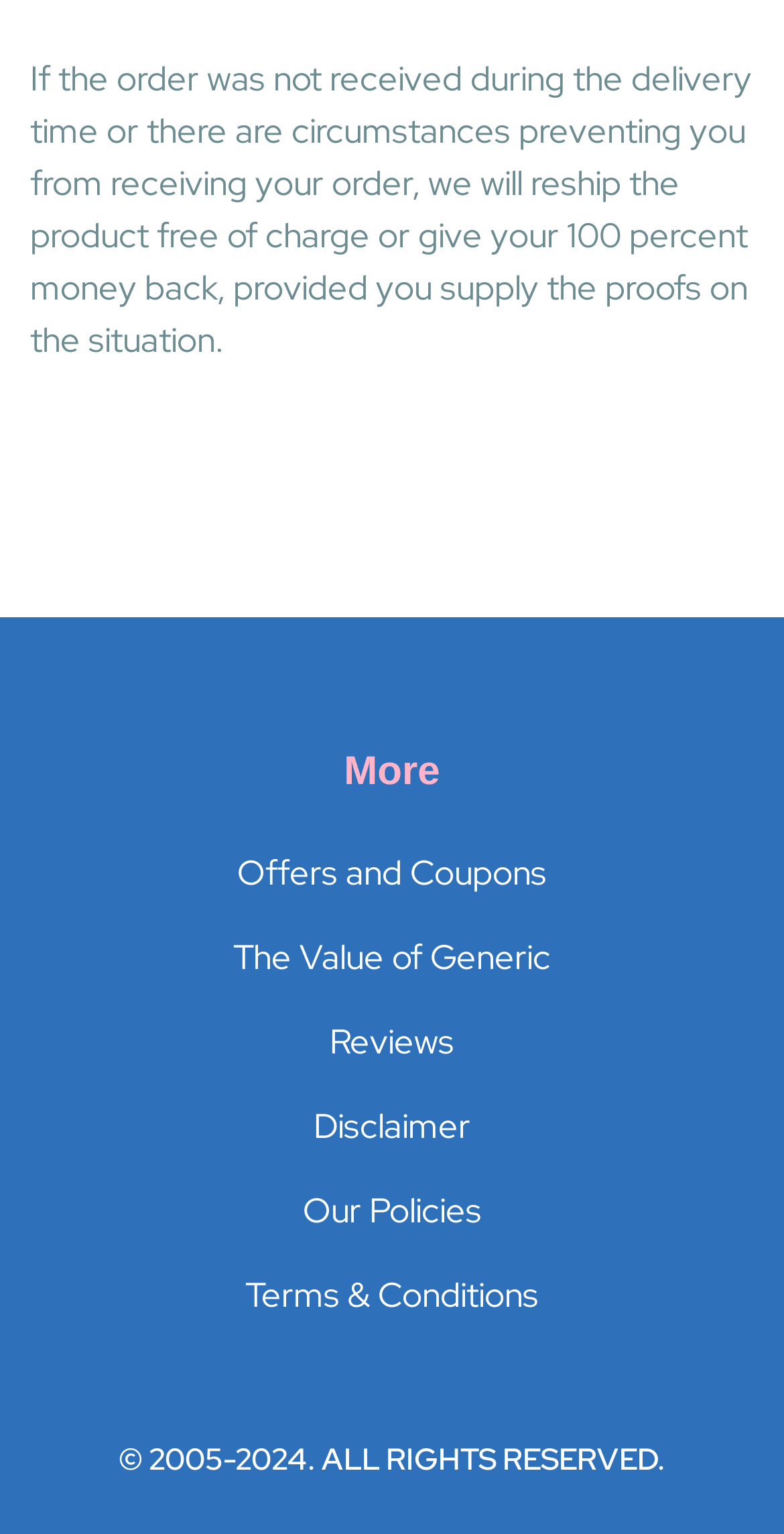Based on the element description: "Offers and Coupons", identify the bounding box coordinates for this UI element. The coordinates must be four float numbers between 0 and 1, listed as [left, top, right, bottom].

[0.303, 0.555, 0.697, 0.584]